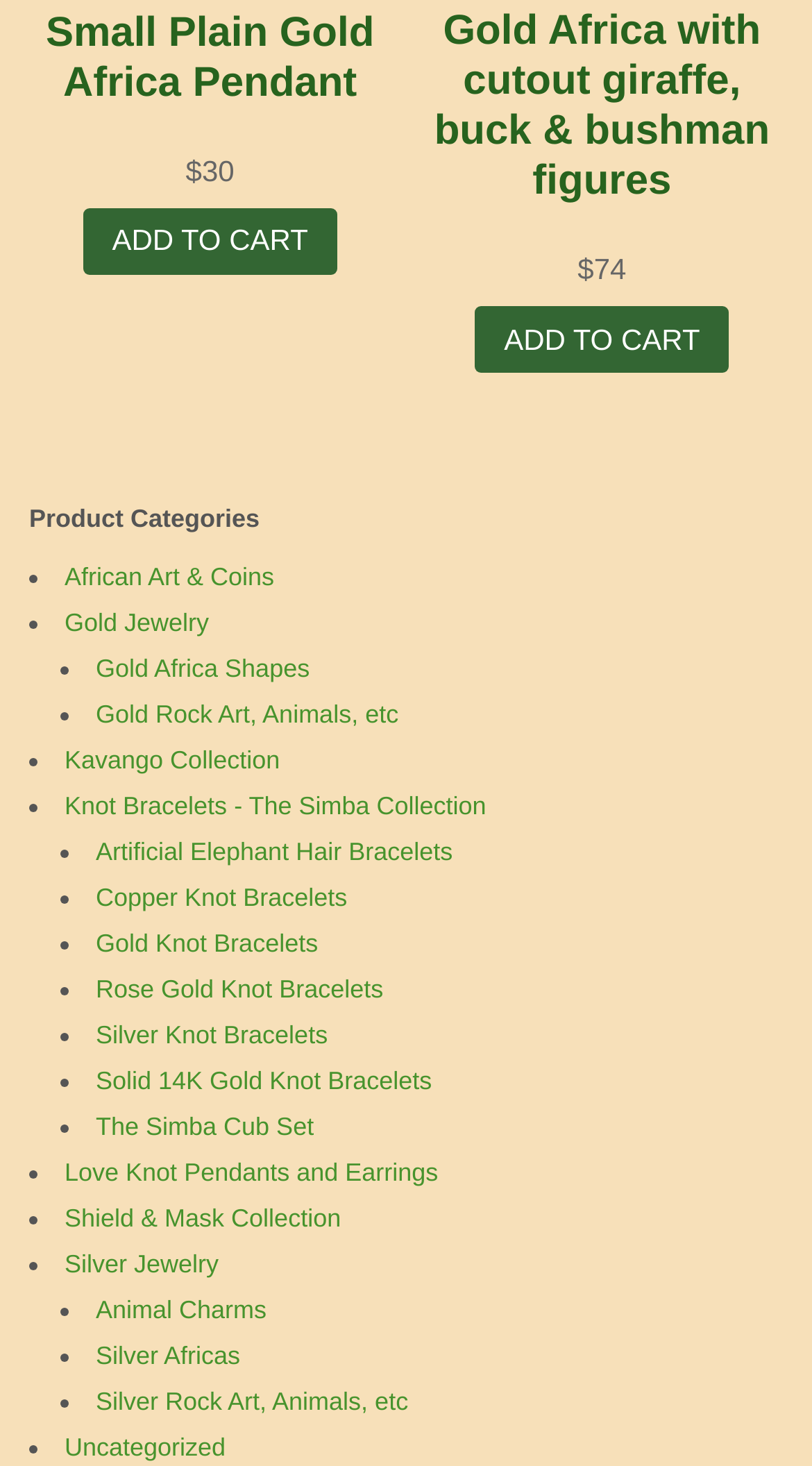What is the name of the first product?
Using the visual information, reply with a single word or short phrase.

Small Plain Gold Africa Pendant